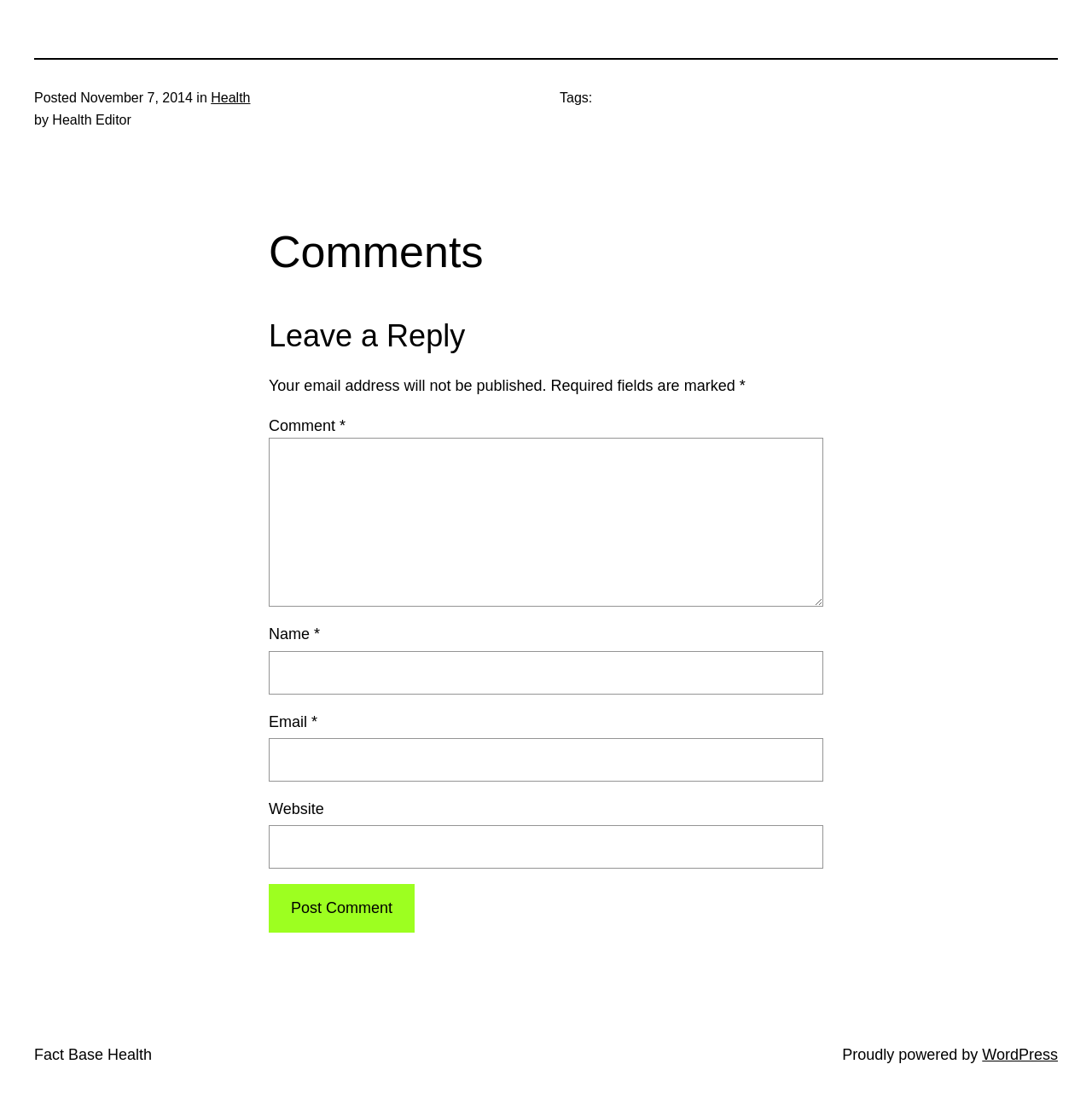Determine the bounding box coordinates of the clickable region to follow the instruction: "Click the 'Health' link".

[0.193, 0.082, 0.229, 0.095]